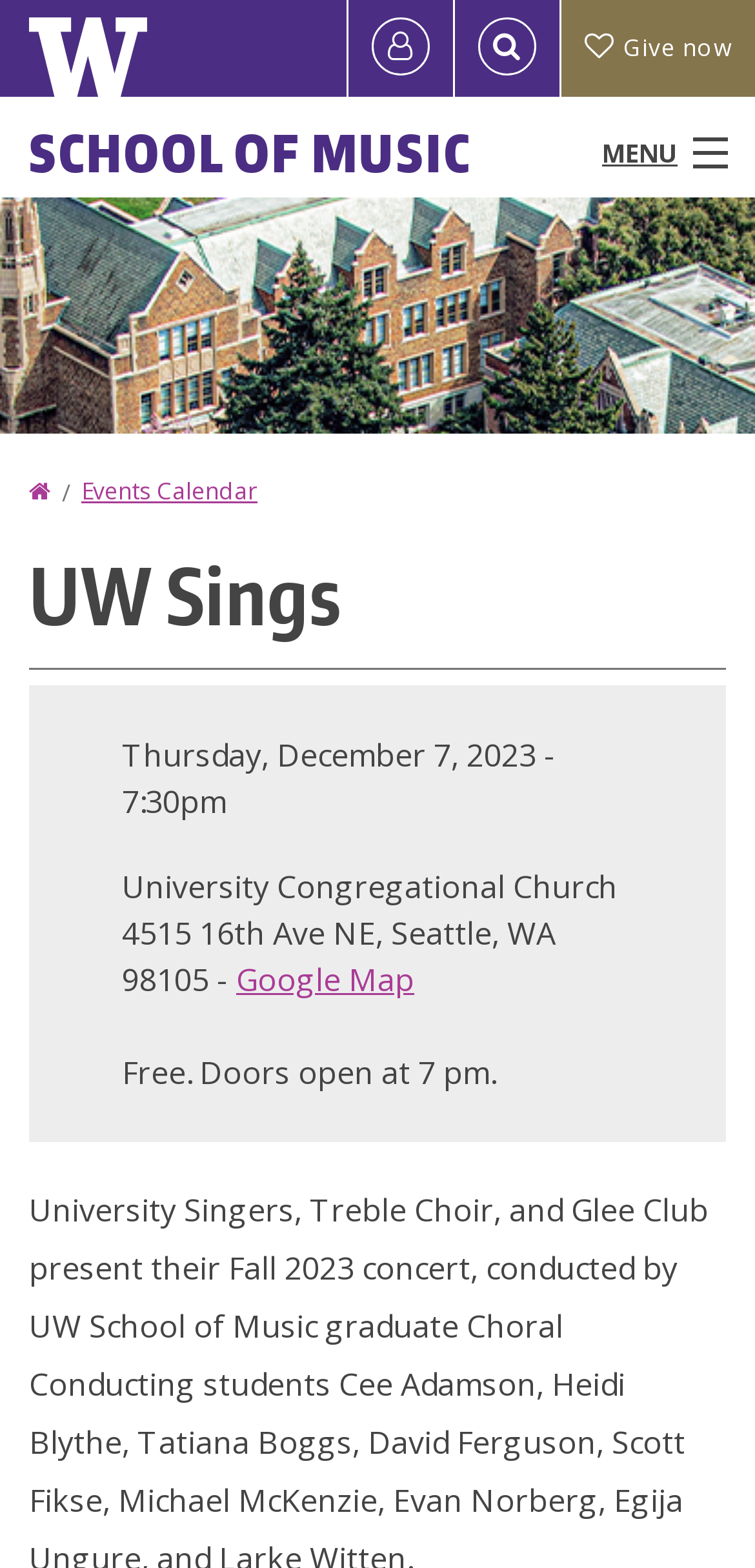Locate the bounding box of the UI element described by: "Events Calendar" in the given webpage screenshot.

[0.108, 0.302, 0.341, 0.323]